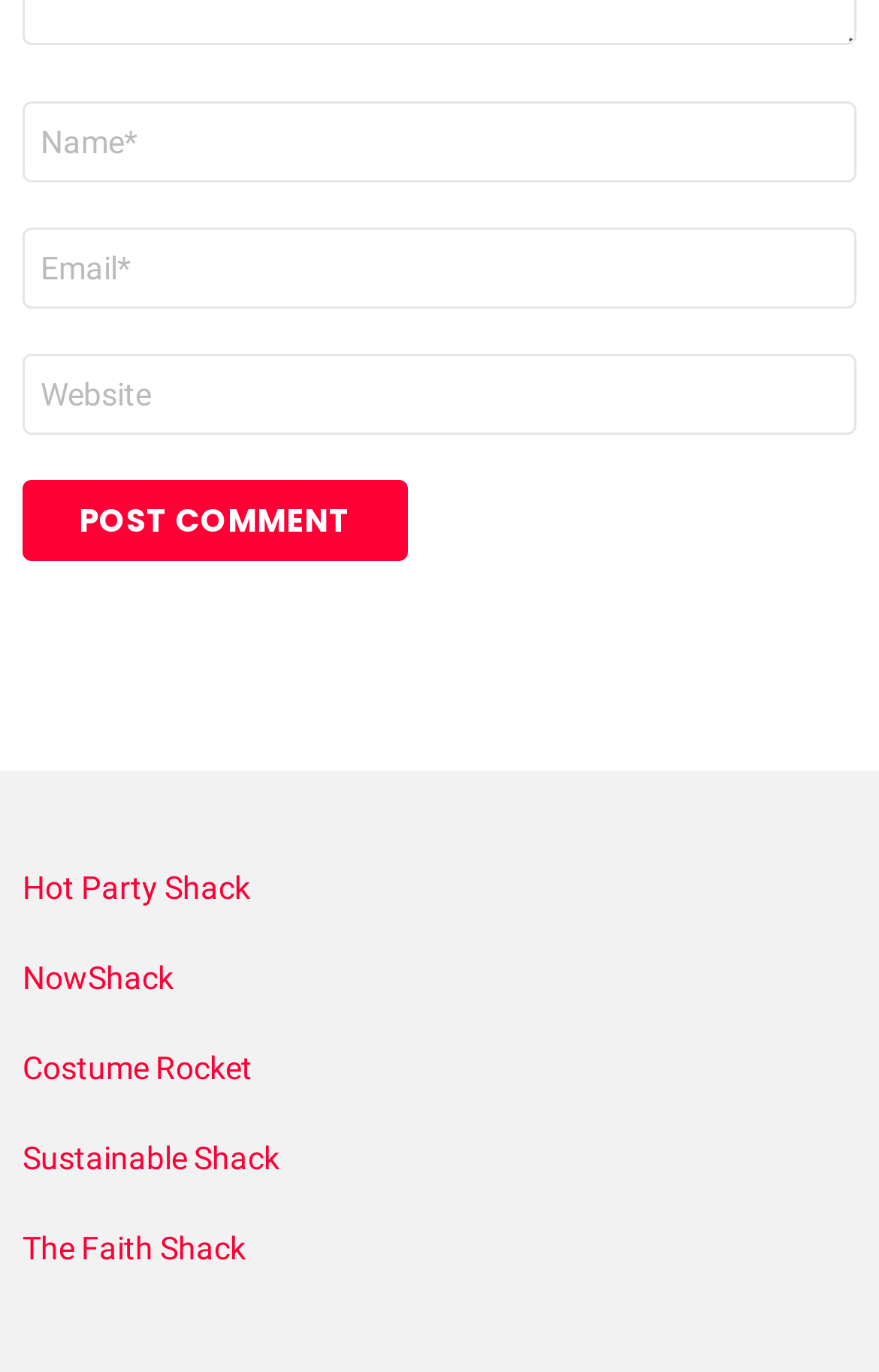Find the bounding box coordinates of the clickable area required to complete the following action: "Click on the Facebook icon".

None